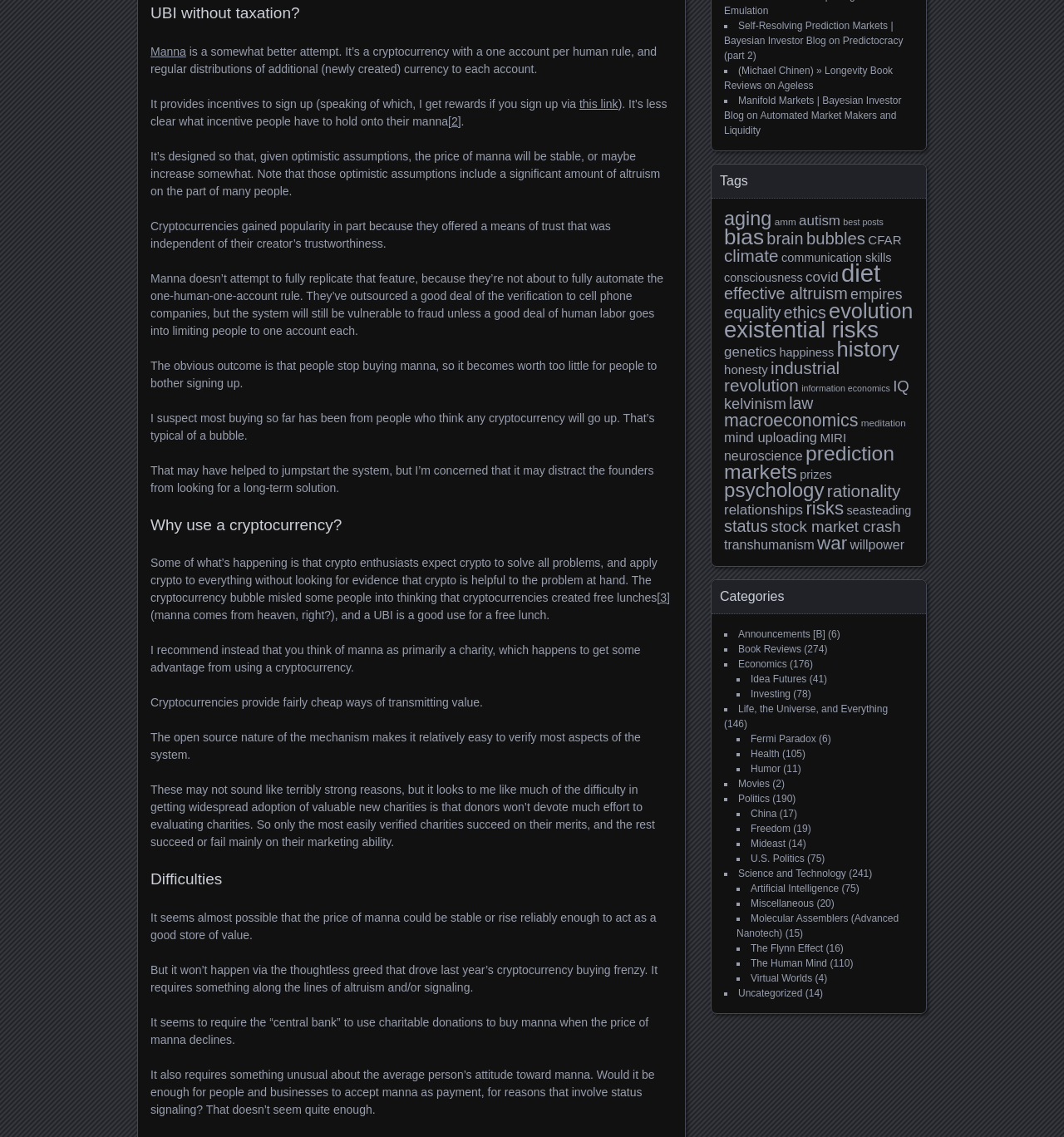Please find the bounding box for the UI element described by: "climate".

[0.68, 0.216, 0.732, 0.233]